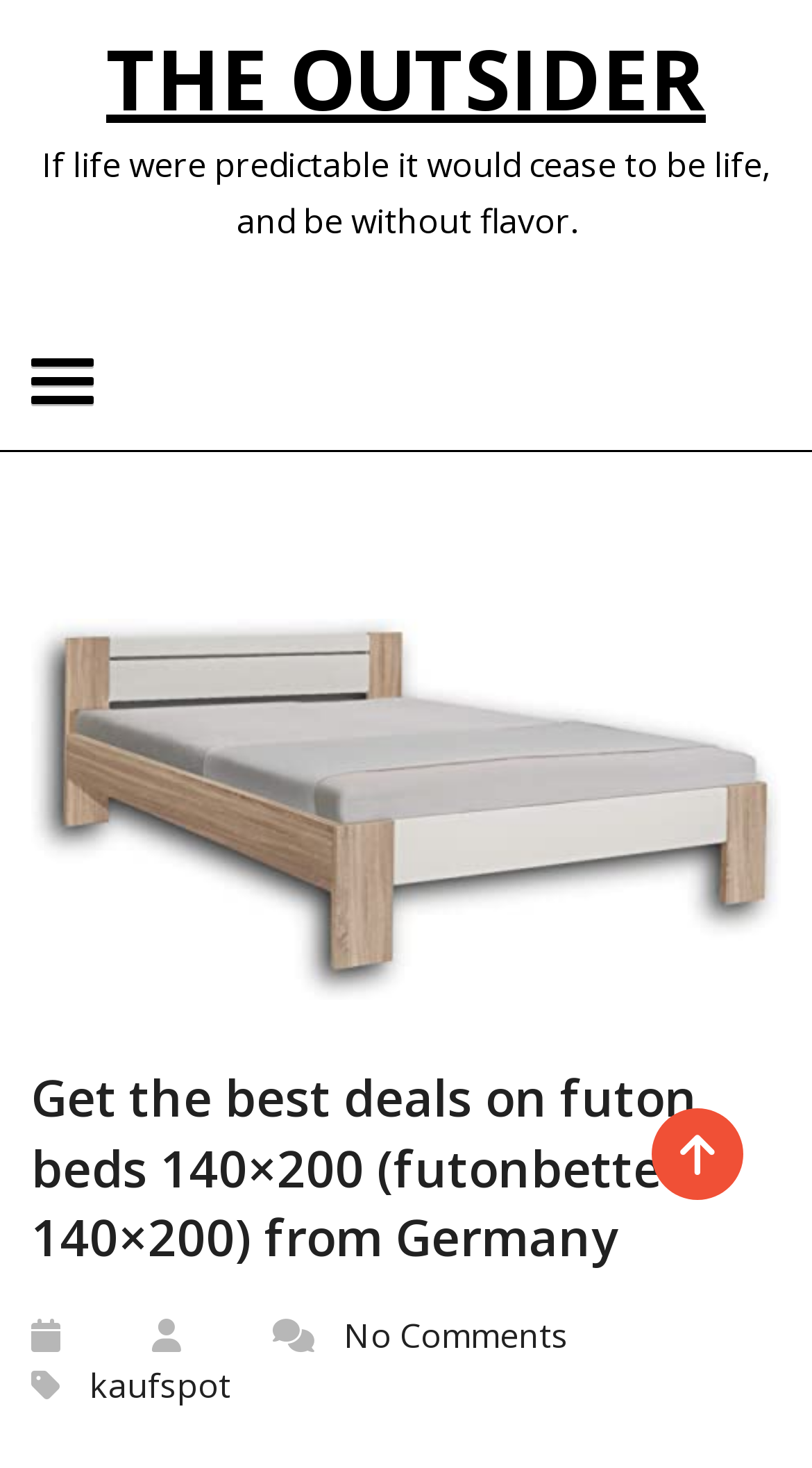How many links are present in the top section?
Look at the image and respond to the question as thoroughly as possible.

The top section of the webpage contains two links, one with the text 'THE OUTSIDER' and another with the icon ''.